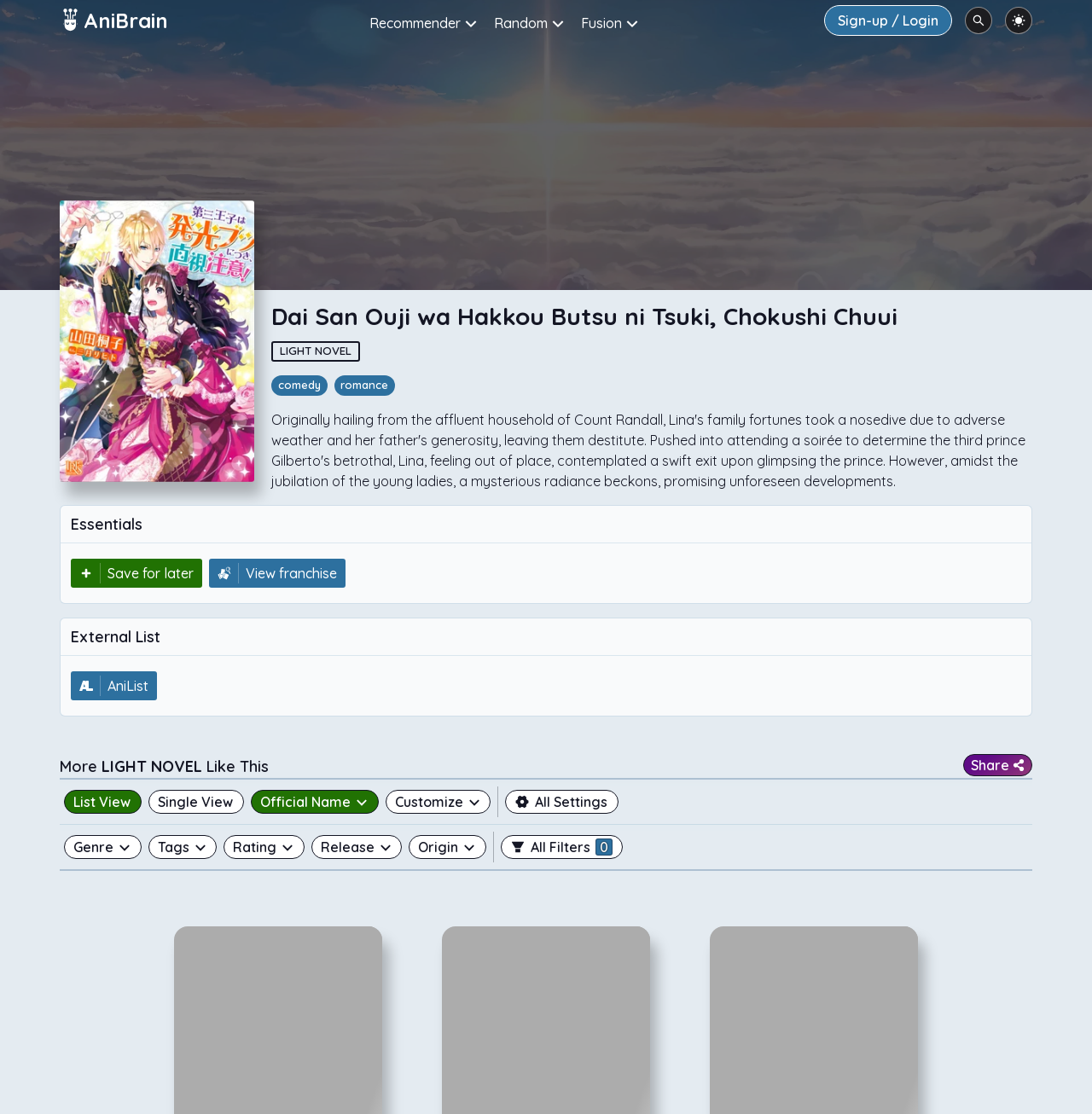Find the UI element described as: "Genre" and predict its bounding box coordinates. Ensure the coordinates are four float numbers between 0 and 1, [left, top, right, bottom].

[0.059, 0.749, 0.129, 0.771]